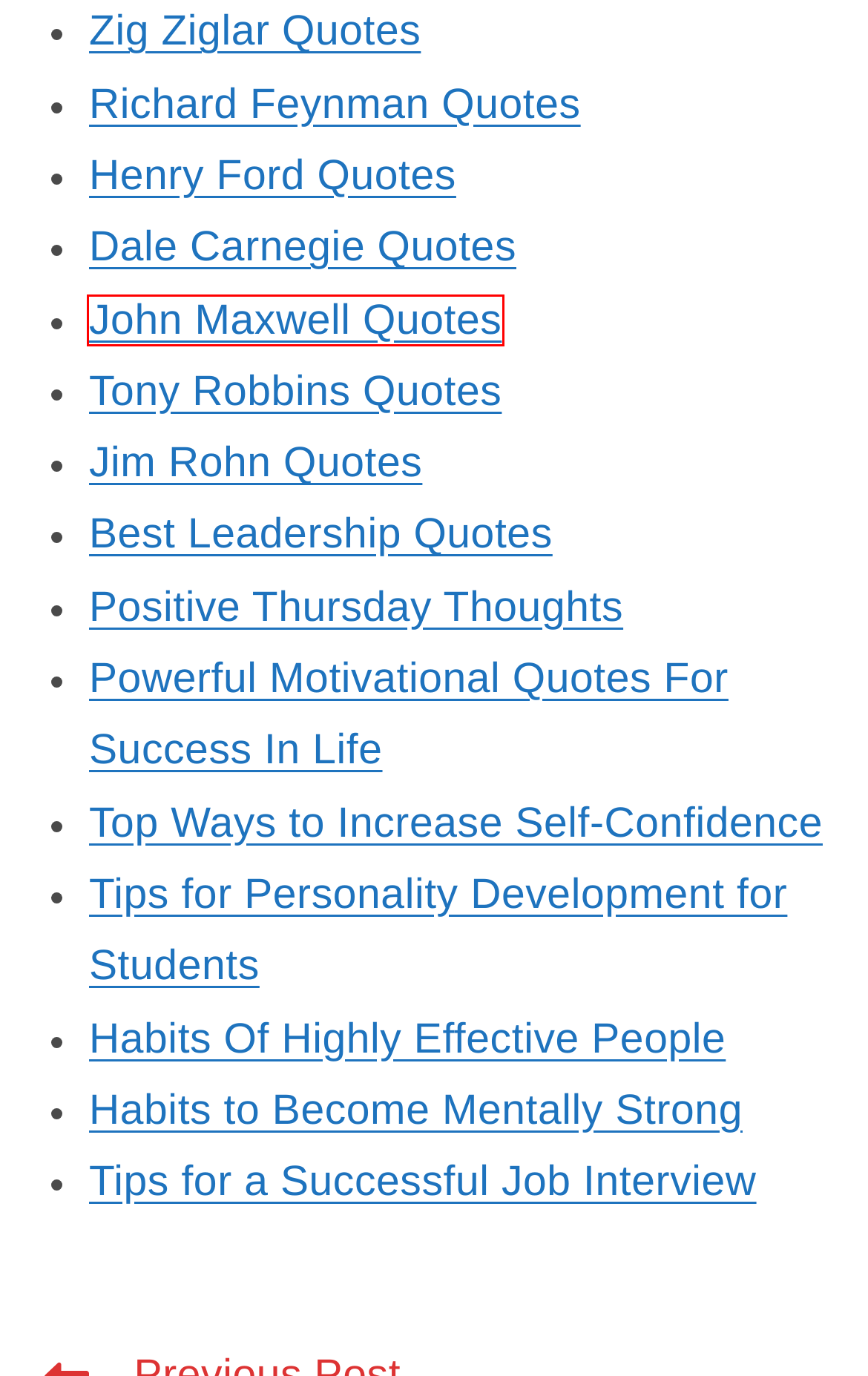Observe the webpage screenshot and focus on the red bounding box surrounding a UI element. Choose the most appropriate webpage description that corresponds to the new webpage after clicking the element in the bounding box. Here are the candidates:
A. 100 + Powerful Motivational Quotes For Success In Life
B. Top 10 Ways To Increase Self-Confidence Easily
C. Top 10 Tips For A Successful Job Interview
D. 100 + Leadership Quotes : Inspiring Words For Leadership
E. 100 + Best Thursday Thoughts To Inspire A Positive Mindset
F. 50 + Famous Richard Feynman Quotes On Teaching, Life
G. 100 + Famous Motivational John Maxwell Quotes On Leadership
H. 100 + Famous Dale Carnegie Quotes On Leadership, Success

G